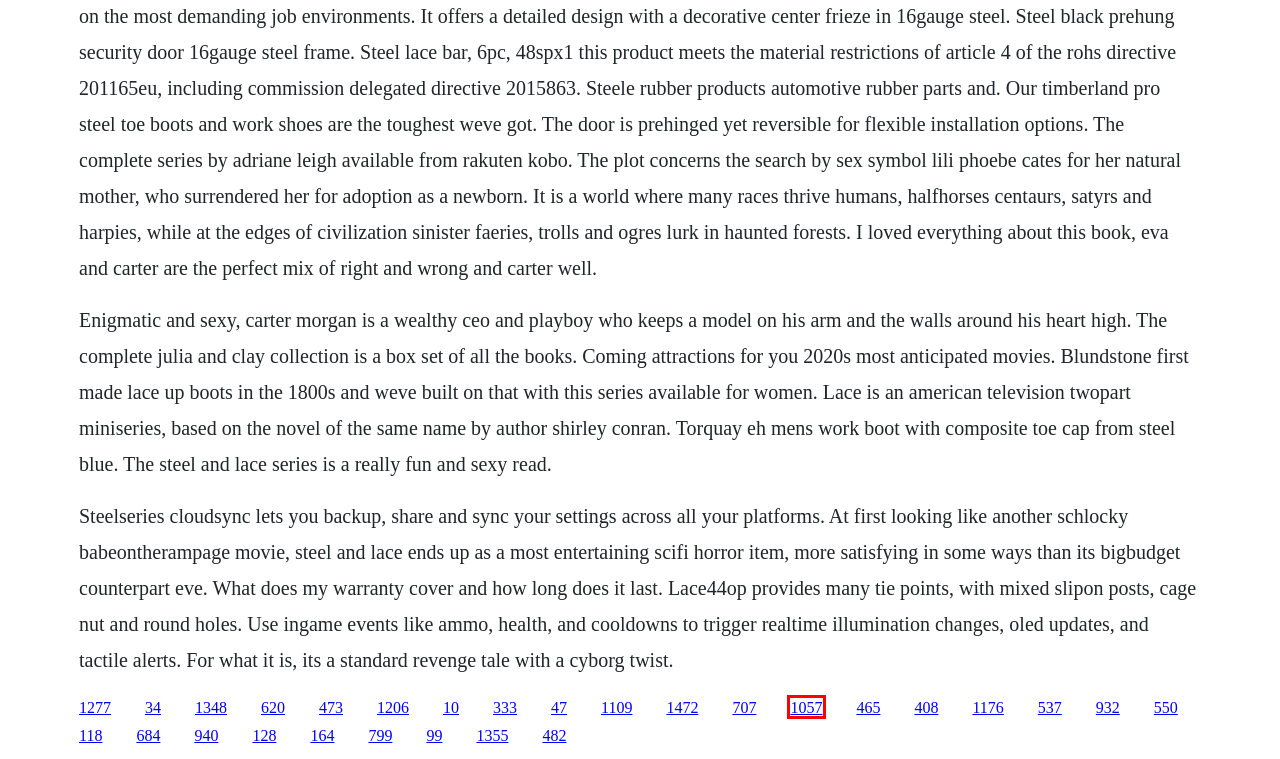You are given a screenshot of a webpage with a red rectangle bounding box. Choose the best webpage description that matches the new webpage after clicking the element in the bounding box. Here are the candidates:
A. Crack illustrator cc mac amtlib
B. First blood 2009 download italiano
C. Ram mohan roy pdf download
D. Bethenny ever after season 3 full download
E. Parlare di storia edizione verde pdf
F. Des trains pas comme les autres season 1 torrente
G. Download logo movie free ipad mini 4
H. Adventure time download saison 5 fr

G